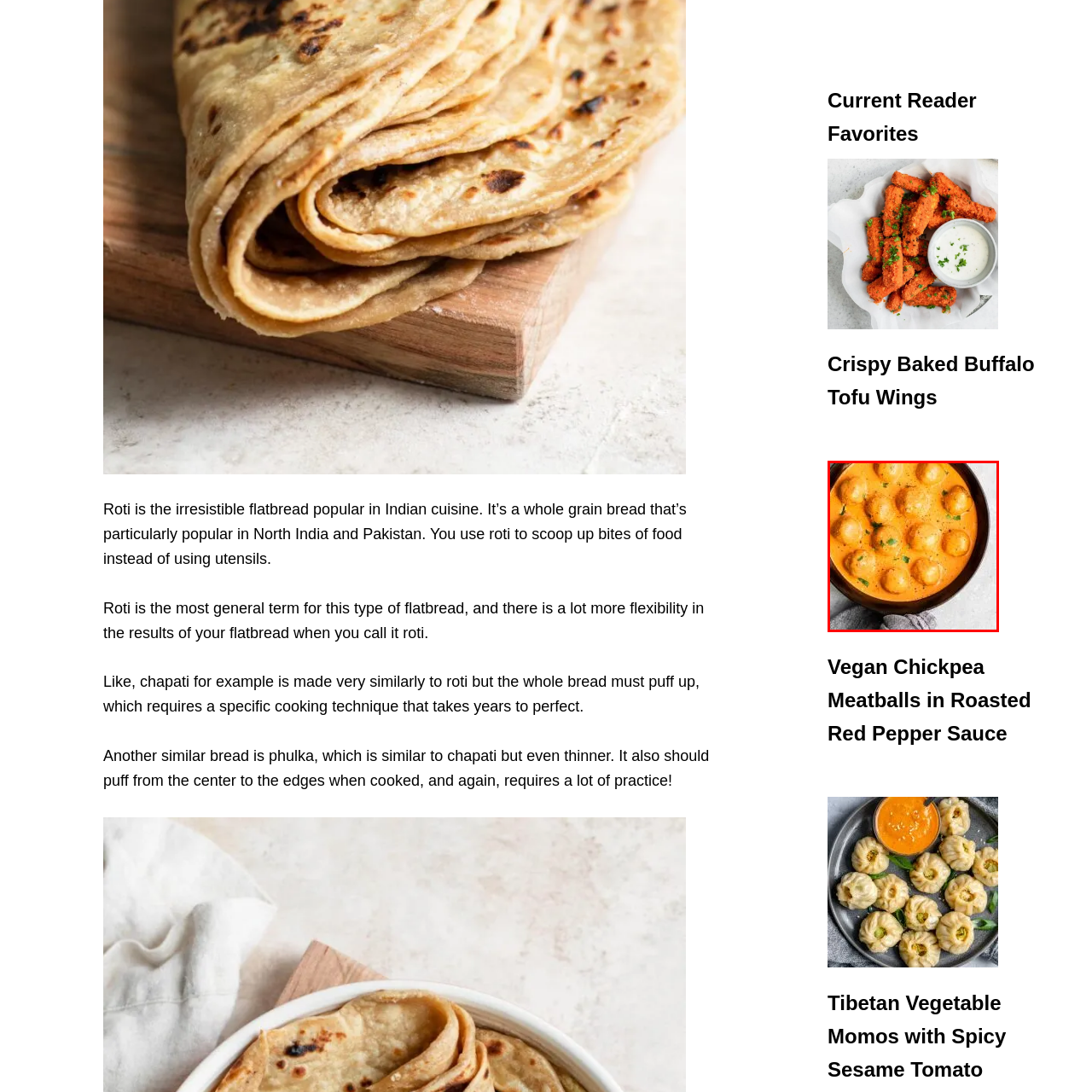Generate a detailed caption for the image contained in the red outlined area.

The image showcases a delectable serving of vegan chickpea meatballs, elegantly presented in a rich and creamy roasted red pepper sauce. The meatballs are perfectly round and generously coated in a vibrant orange sauce sprinkled with black pepper and fresh herbs for garnish. The dish is served in a deep, round bowl, resting on a light-colored surface, with a cozy, textured towel partially visible beside it. This flavorful dish highlights a fusion of textures and colors, making it not only appetizing but also visually appealing, ideal for anyone seeking a hearty and plant-based meal option.